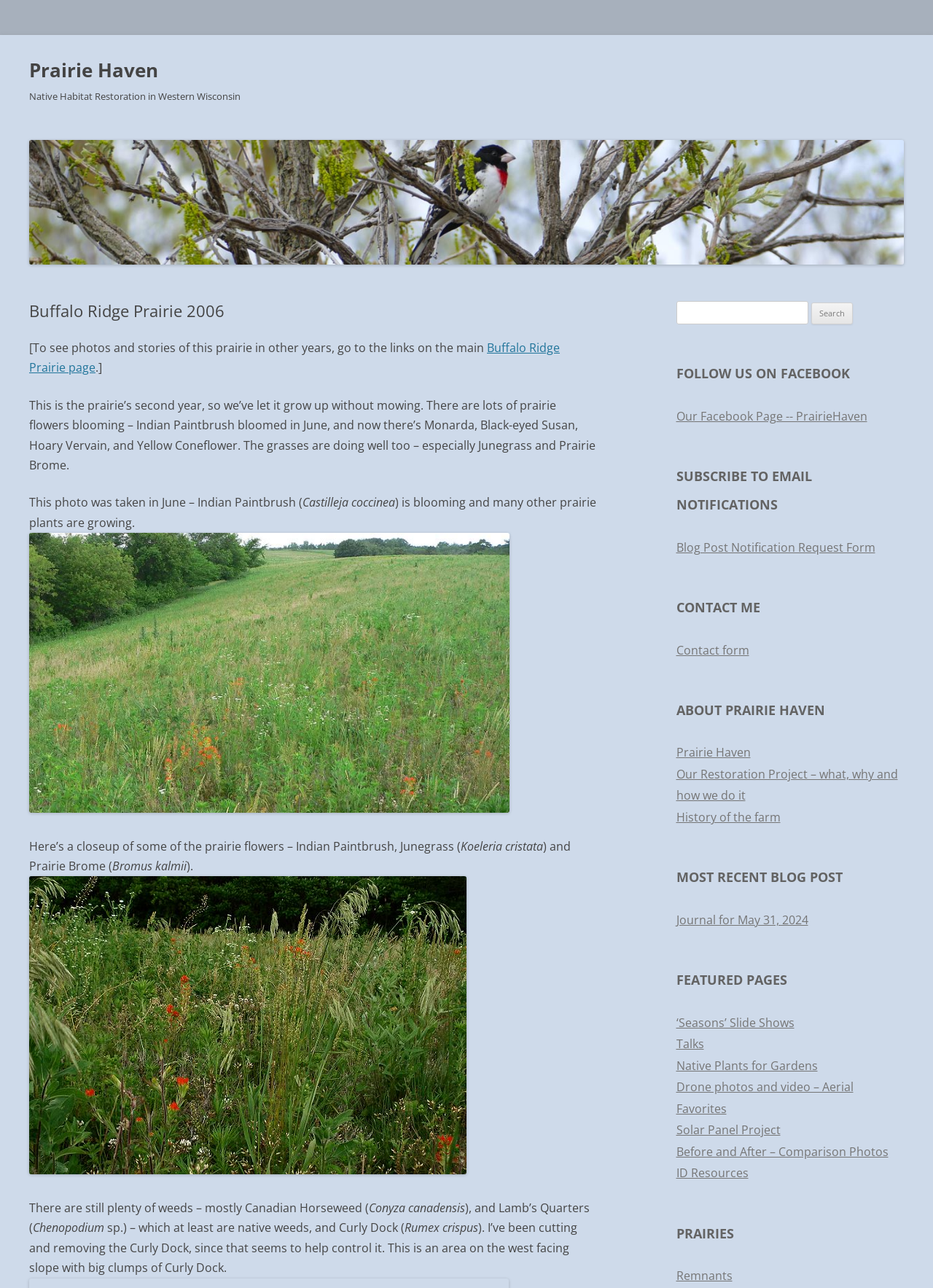Pinpoint the bounding box coordinates of the clickable area necessary to execute the following instruction: "Read the latest blog post". The coordinates should be given as four float numbers between 0 and 1, namely [left, top, right, bottom].

[0.725, 0.708, 0.866, 0.72]